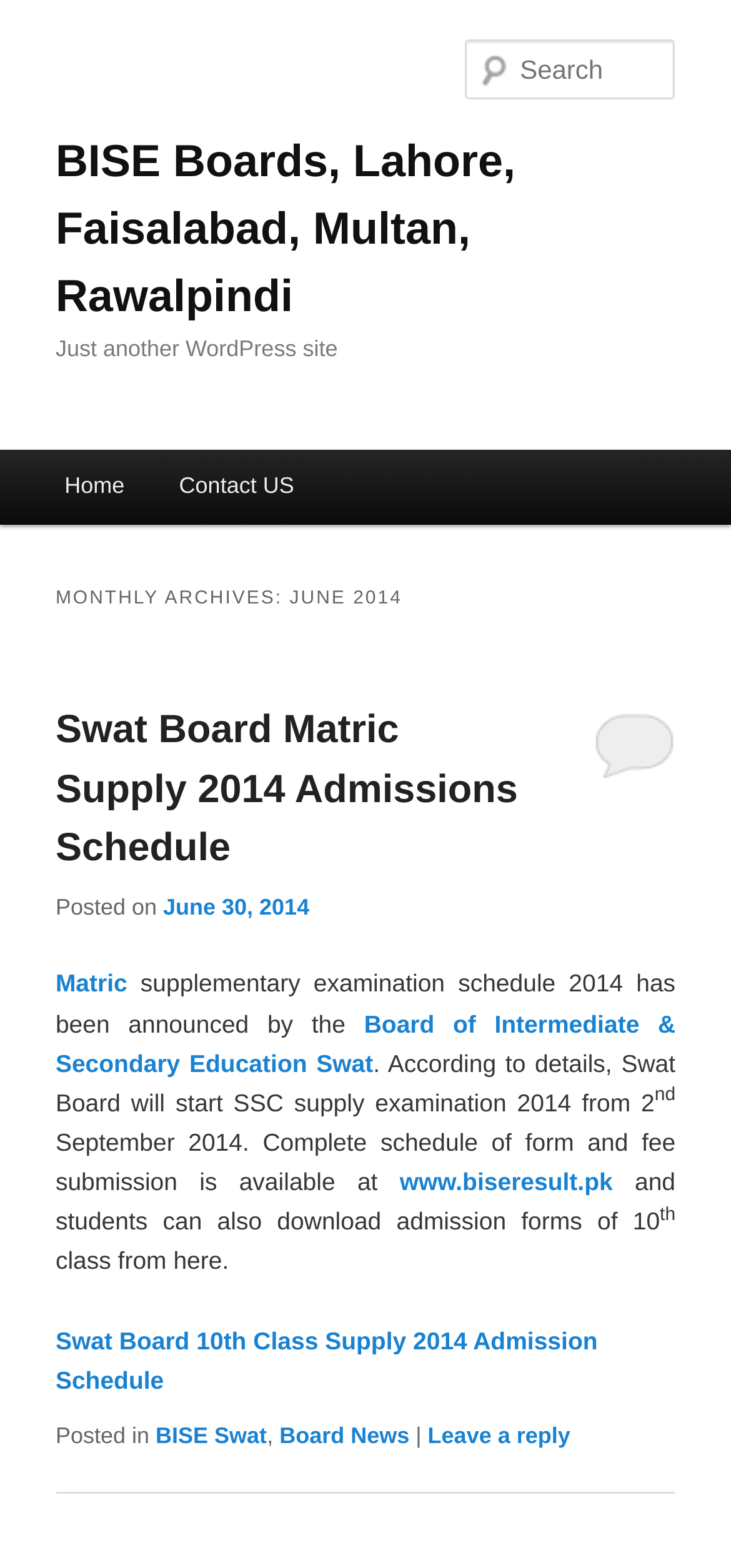Identify the bounding box coordinates for the UI element described as follows: "Less than 100 calories". Ensure the coordinates are four float numbers between 0 and 1, formatted as [left, top, right, bottom].

None